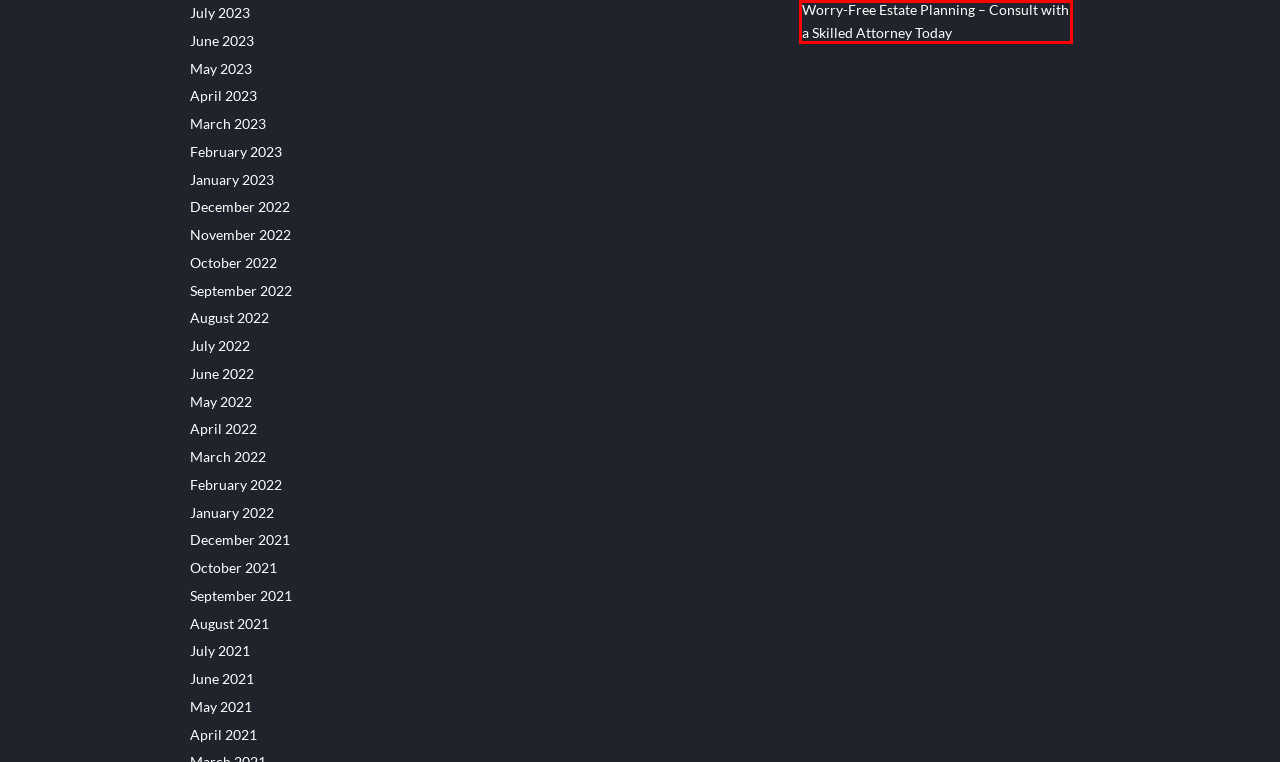You are presented with a screenshot of a webpage containing a red bounding box around an element. Determine which webpage description best describes the new webpage after clicking on the highlighted element. Here are the candidates:
A. May 2022 – The Lincoln Shire Site
B. May 2023 – The Lincoln Shire Site
C. July 2023 – The Lincoln Shire Site
D. July 2021 – The Lincoln Shire Site
E. June 2022 – The Lincoln Shire Site
F. Worry-Free Estate Planning – Consult with a Skilled Attorney Today – The Lincoln Shire Site
G. August 2022 – The Lincoln Shire Site
H. August 2021 – The Lincoln Shire Site

F